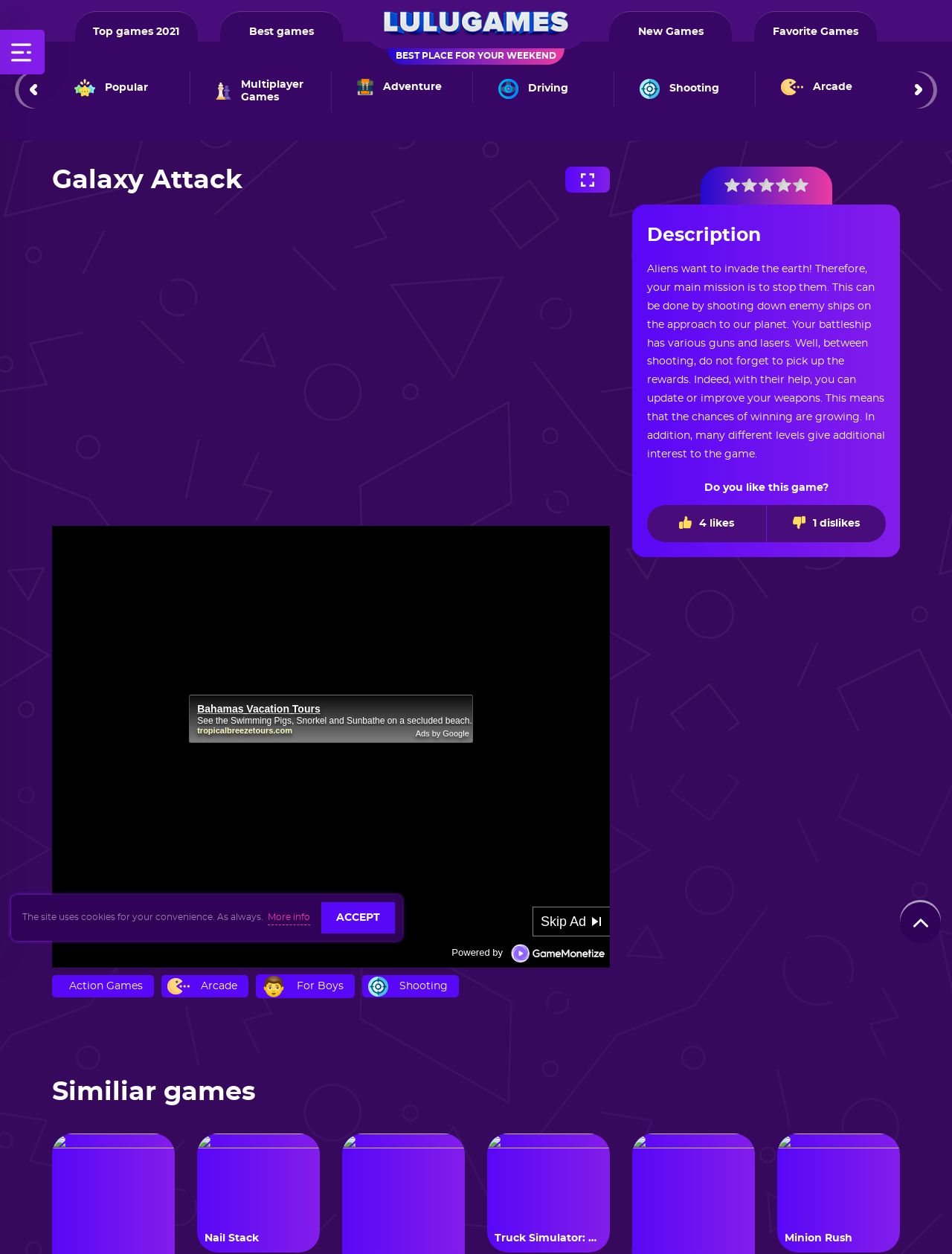Predict the bounding box of the UI element based on the description: "parent_node: 2 Player". The coordinates should be four float numbers between 0 and 1, formatted as [left, top, right, bottom].

[0.0, 0.024, 0.047, 0.059]